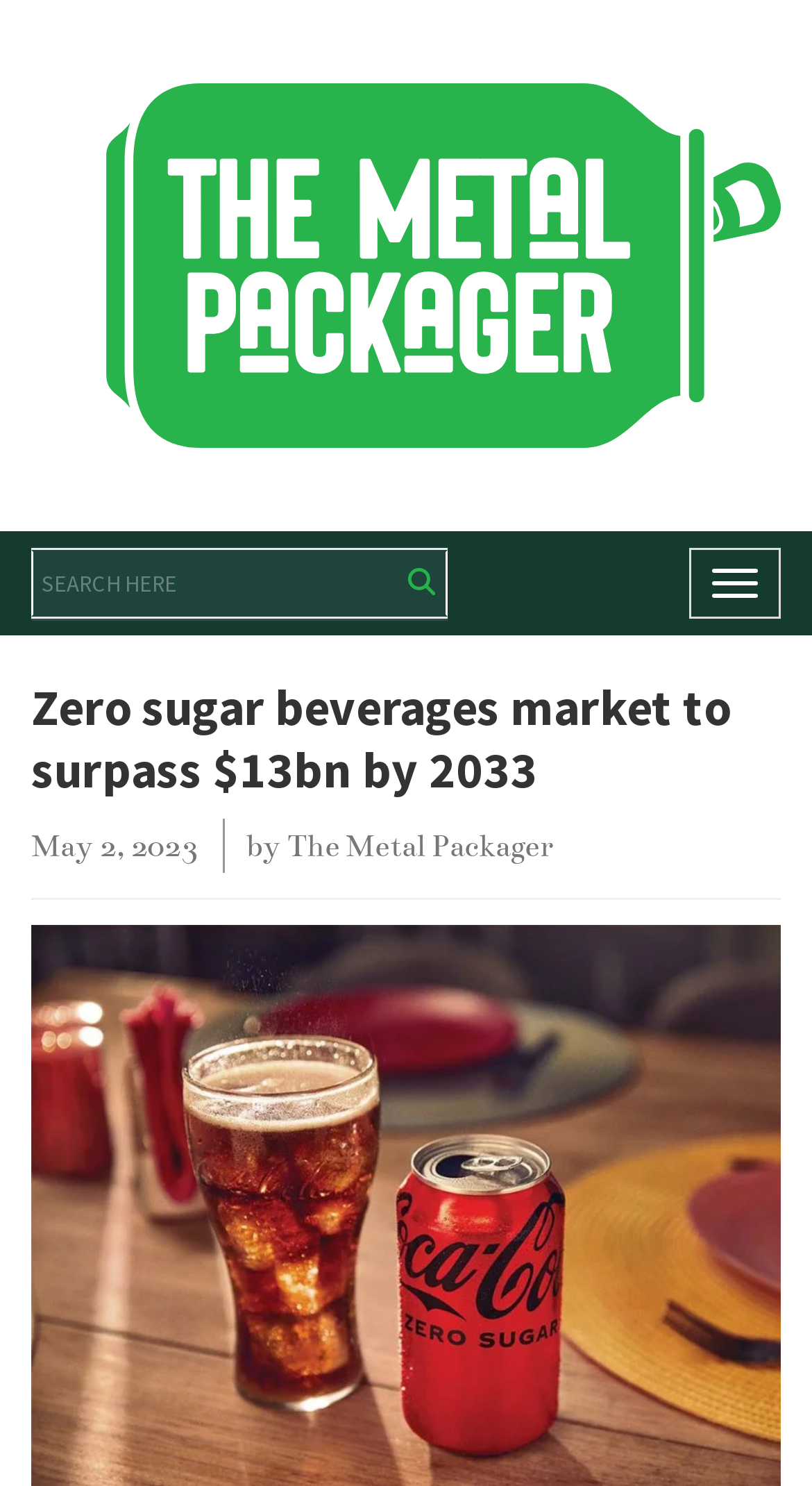Please provide a comprehensive response to the question based on the details in the image: How many links are present in the top section of the webpage?

I counted the number of links in the top section of the webpage by looking at the link elements with bounding box coordinates [0.038, 0.162, 0.962, 0.19] and [0.354, 0.552, 0.682, 0.588]. Both links have the text 'The Metal Packager'.